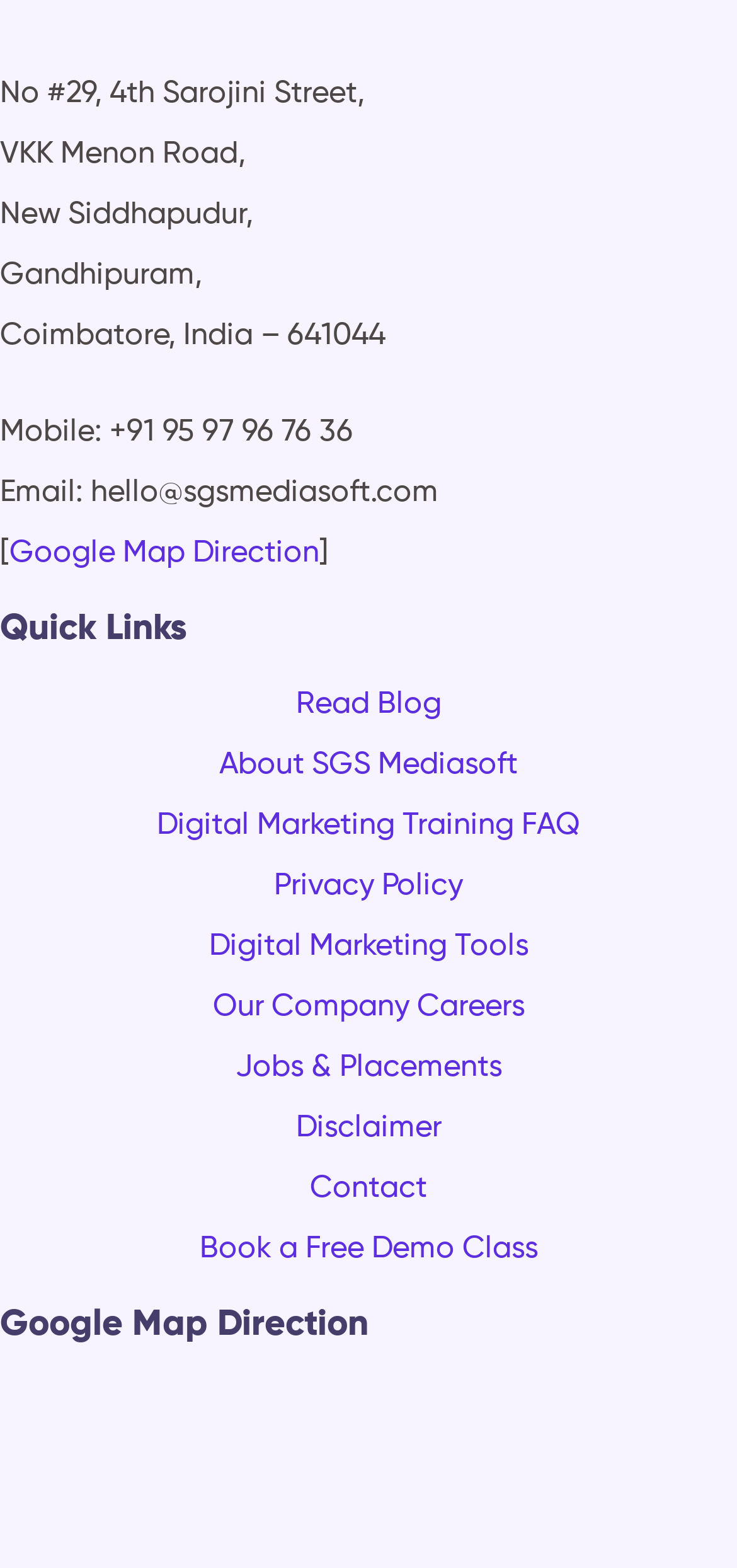Predict the bounding box of the UI element based on this description: "Contact".

[0.421, 0.749, 0.579, 0.768]